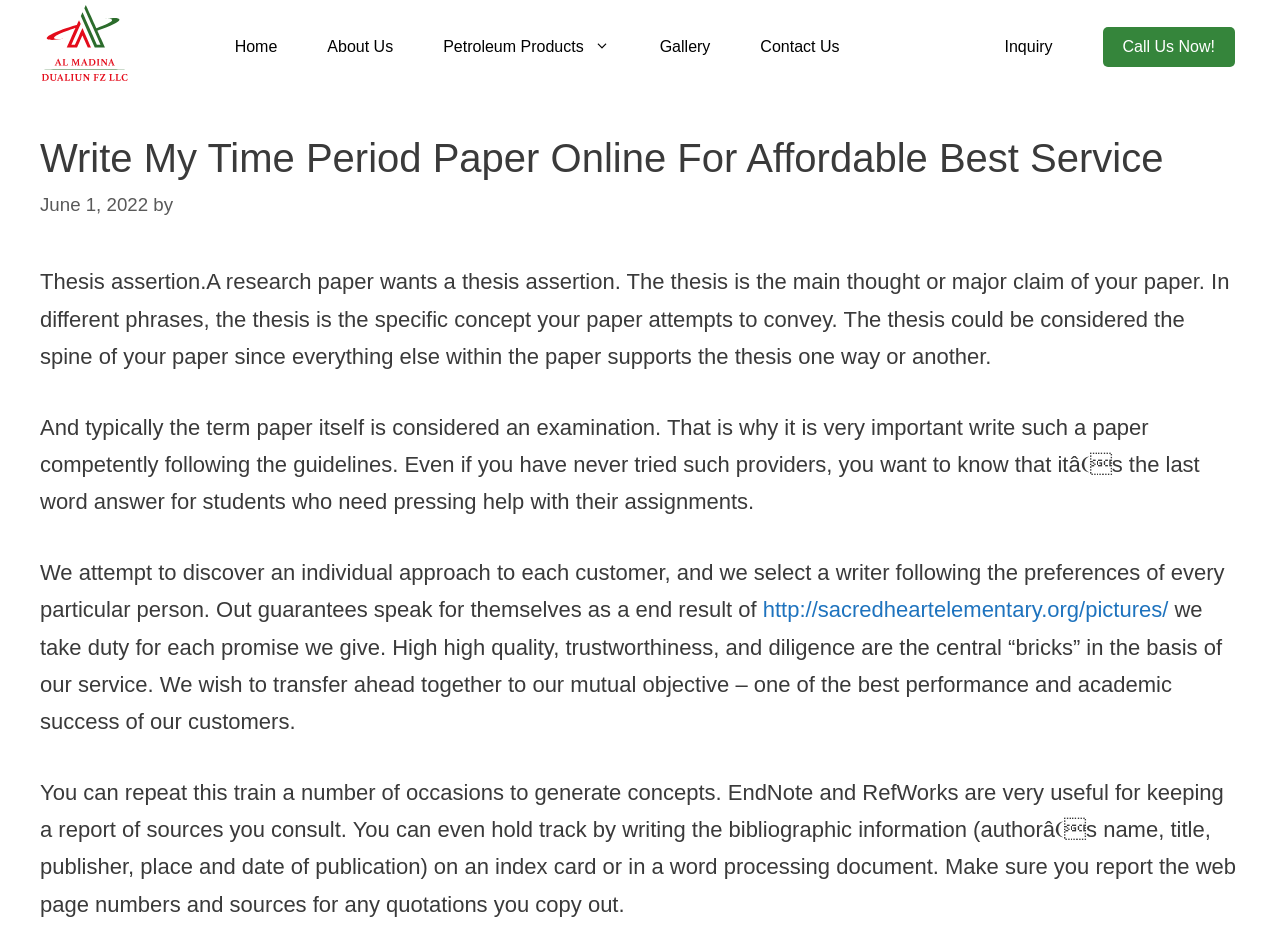Using the provided element description: "Inquiry", determine the bounding box coordinates of the corresponding UI element in the screenshot.

[0.769, 0.029, 0.838, 0.071]